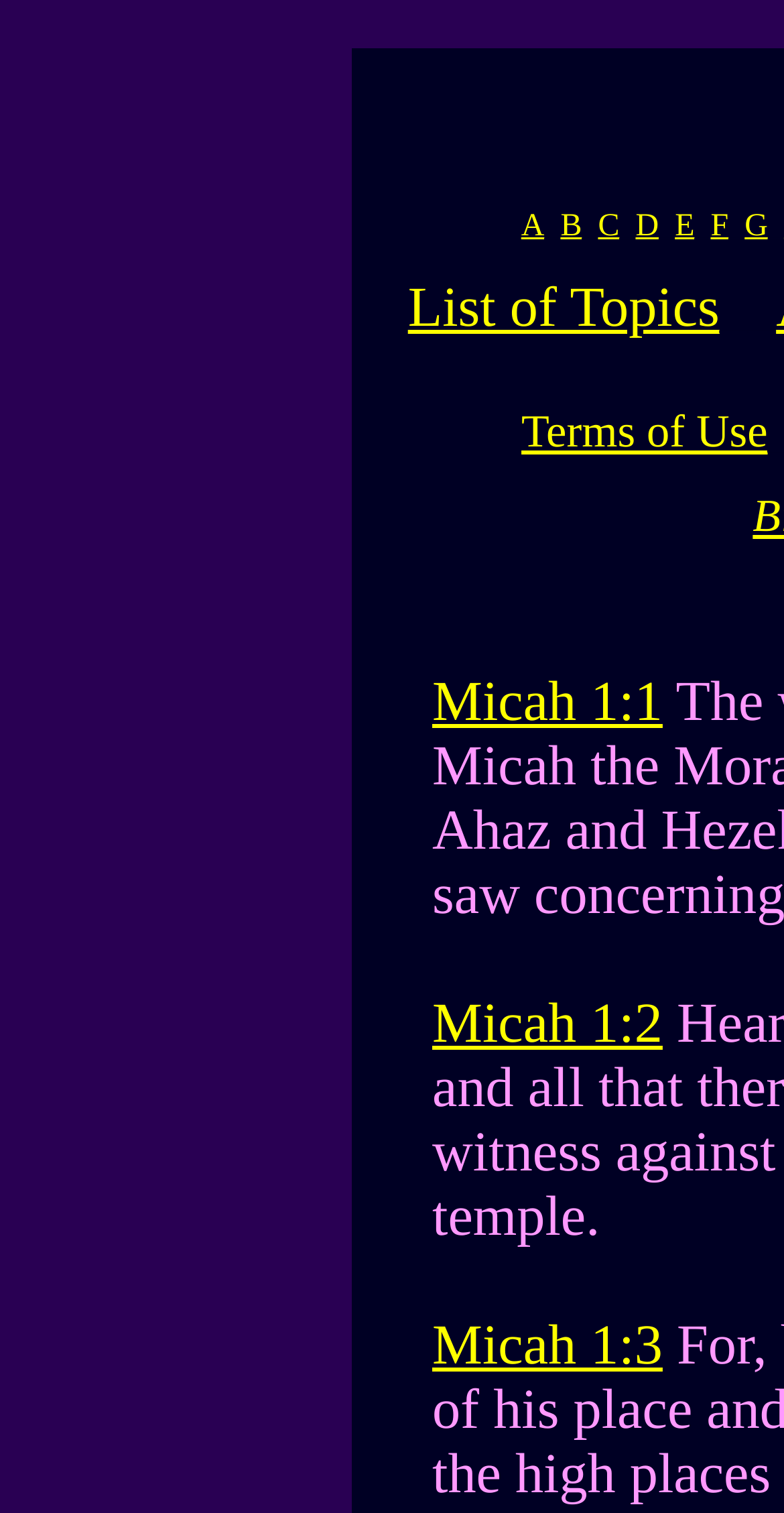Please locate the bounding box coordinates of the element that should be clicked to achieve the given instruction: "Click on link E".

[0.861, 0.138, 0.886, 0.161]